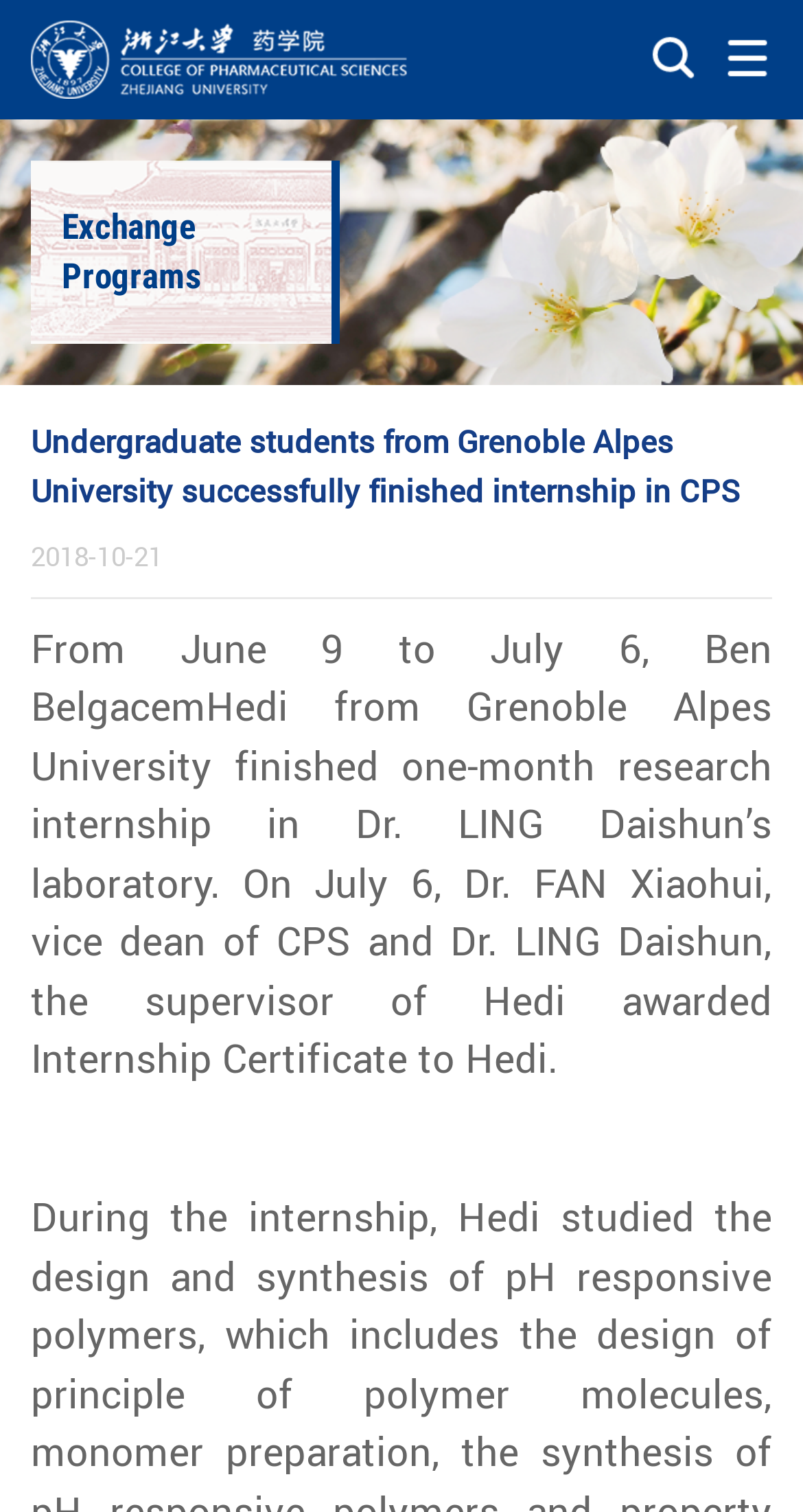Present a detailed account of what is displayed on the webpage.

The webpage appears to be an article or news page about undergraduate students from Grenoble Alpes University who completed an internship. 

At the top left of the page, there is a small image. On the top right, there are two more images, positioned side by side. 

Below the images, there is a heading that reads "Undergraduate students from Grenoble Alpes University successfully finished internship in CPS", which is the same as the meta description. 

Under the heading, there is a section with the title "Exchange Programs" on the left side. 

To the right of the "Exchange Programs" section, there is a date "2018-10-21" displayed. 

Below the date, there is a paragraph of text that describes the internship experience of a student named Ben Belgacem, also known as Hedi, from Grenoble Alpes University. The text explains that Hedi finished a one-month research internship in Dr. LING Daishun's laboratory and was awarded an Internship Certificate by Dr. FAN Xiaohui, vice dean of CPS, and Dr. LING Daishun, Hedi's supervisor.